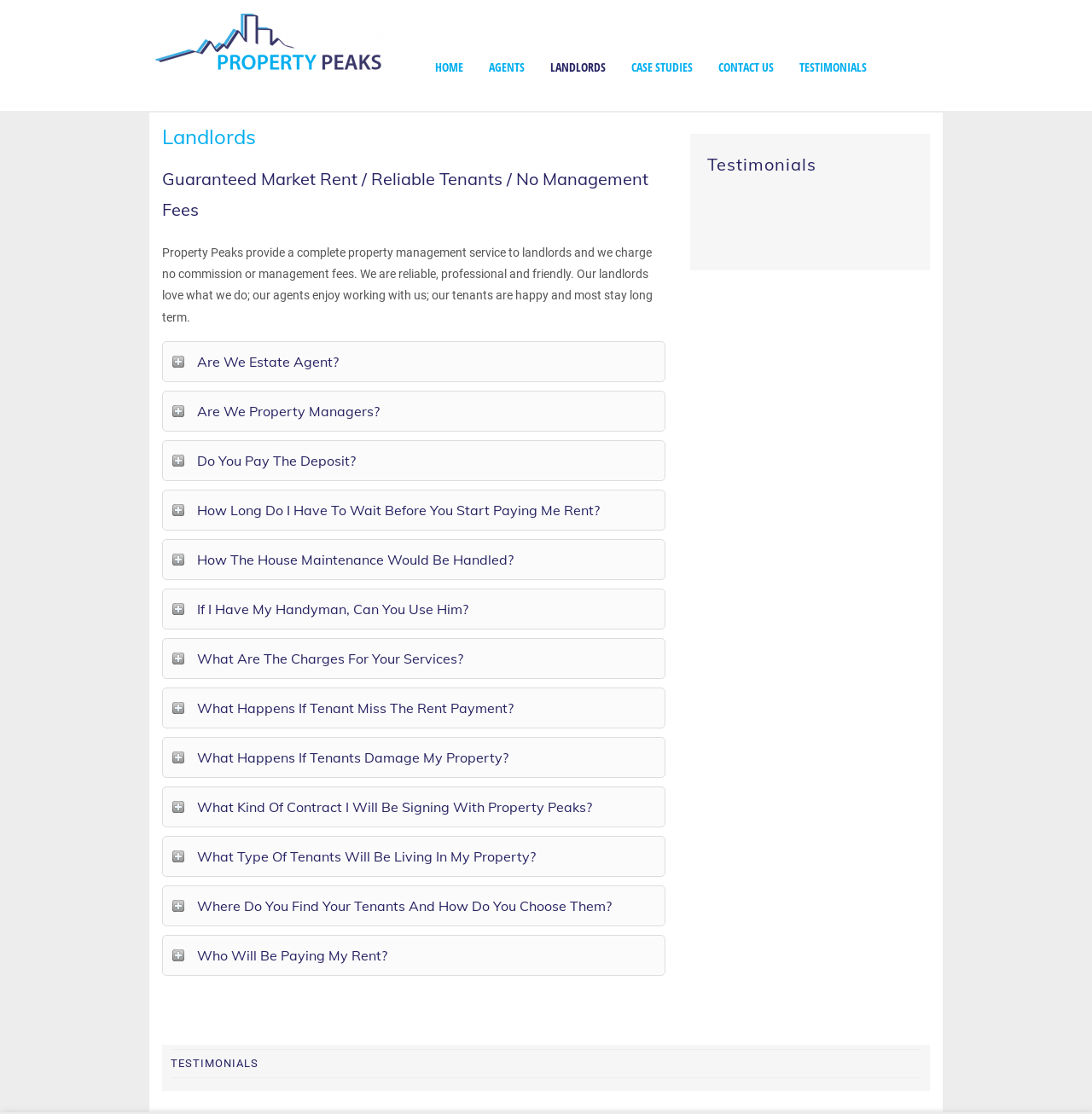Find the bounding box coordinates for the element described here: "Contact Us".

[0.646, 0.029, 0.72, 0.092]